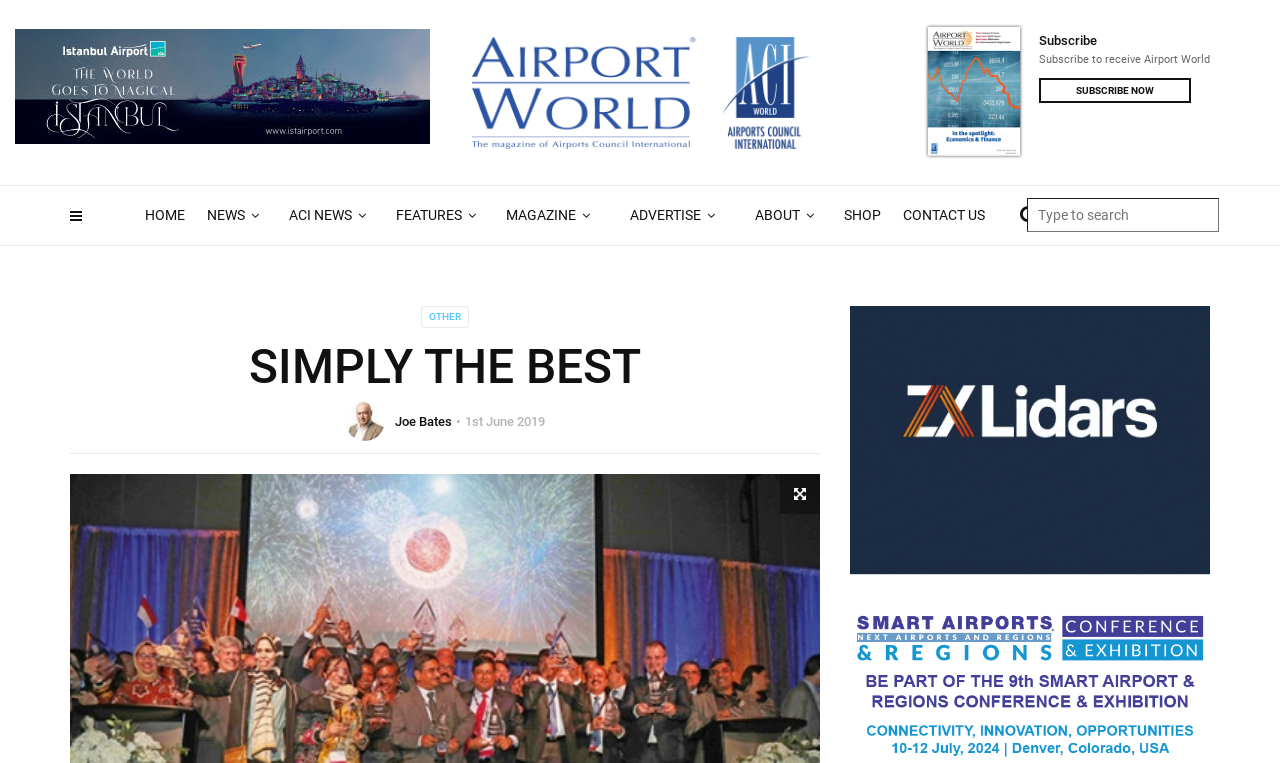Locate the bounding box coordinates of the clickable element to fulfill the following instruction: "Read the latest news". Provide the coordinates as four float numbers between 0 and 1 in the format [left, top, right, bottom].

[0.145, 0.244, 0.225, 0.321]